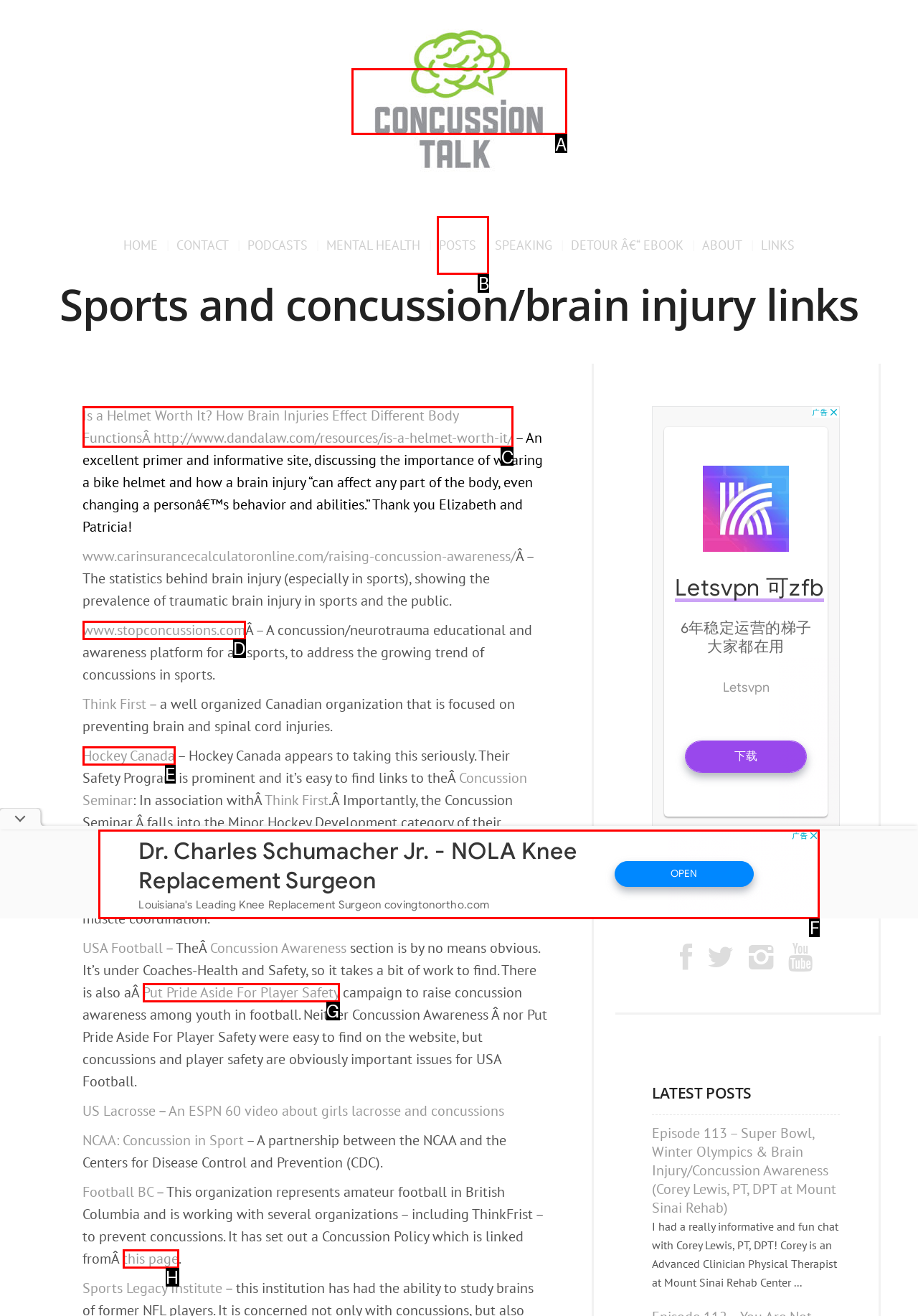Select the appropriate letter to fulfill the given instruction: Read about Is a Helmet Worth It?
Provide the letter of the correct option directly.

C